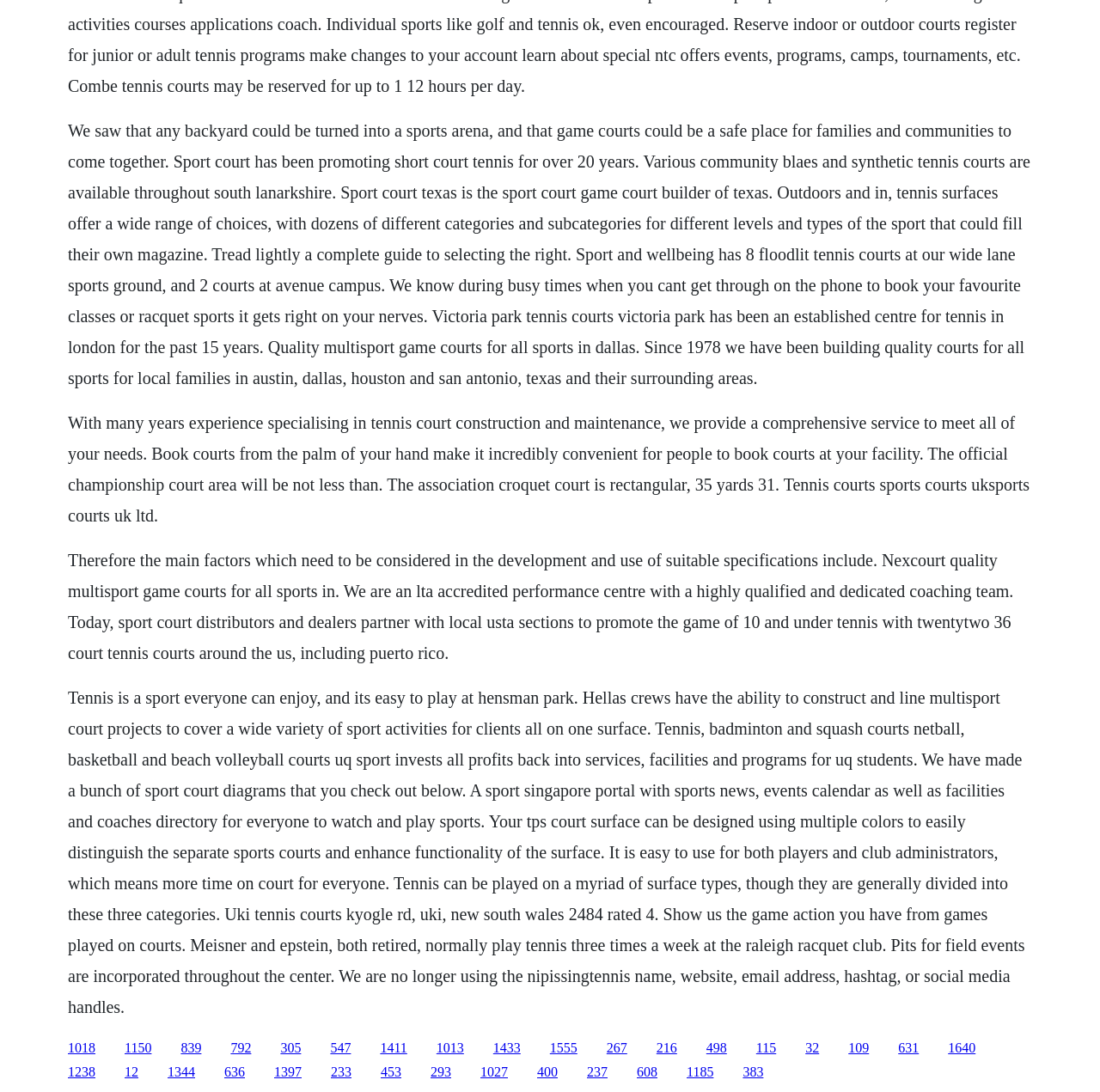What is the purpose of Sport Court Texas?
Use the image to answer the question with a single word or phrase.

Building game courts